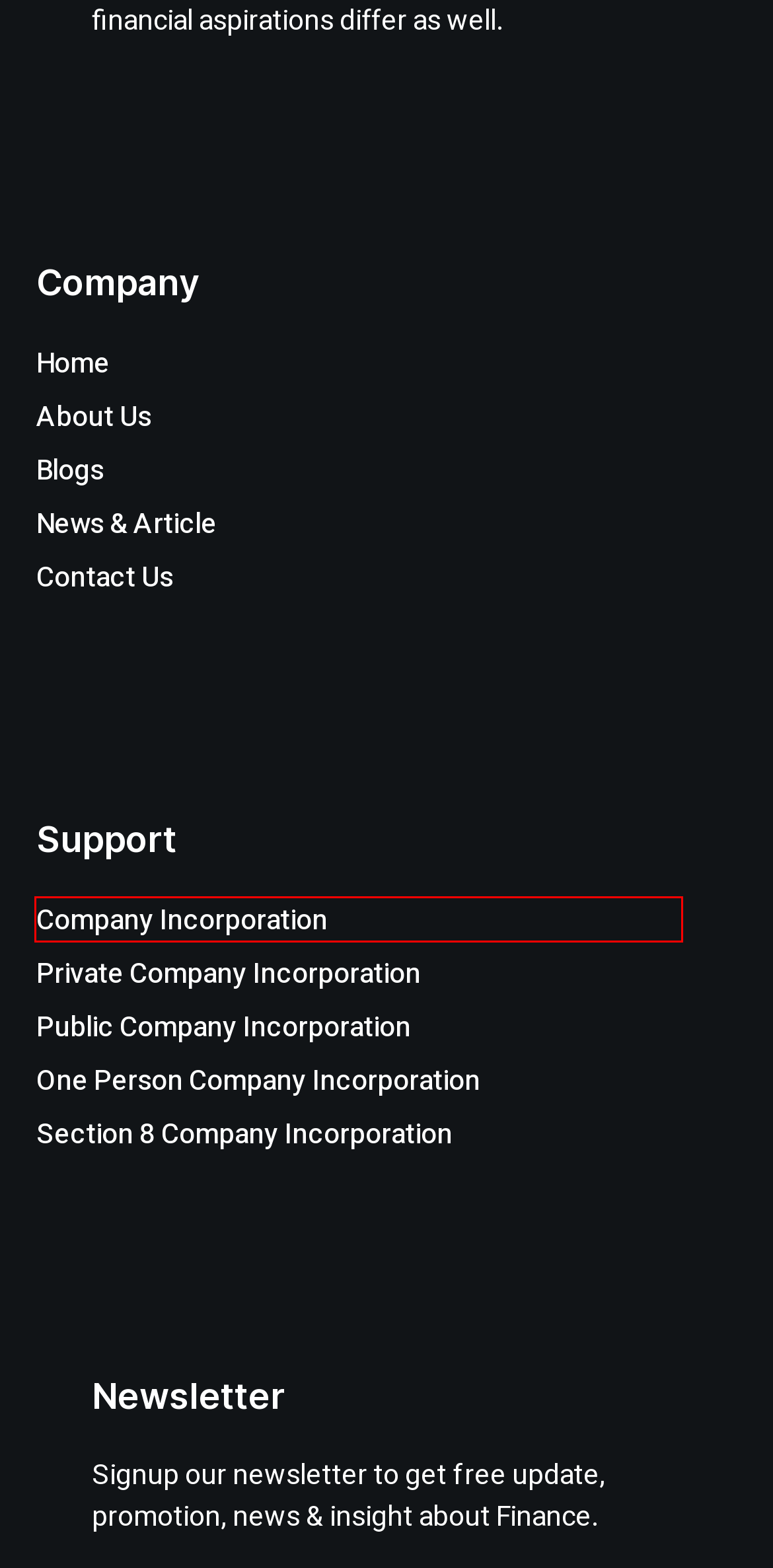You have a screenshot of a webpage with a red bounding box around a UI element. Determine which webpage description best matches the new webpage that results from clicking the element in the bounding box. Here are the candidates:
A. Home - Maks Financial Consultants
B. Blogs - Maks Financial Consultants
C. Section 8 Company Incorporation - Maks Financial Consultants
D. Private Company Incorporation - Maks Financial Consultants
E. One Person Company (OPC) Incorporation - Maks Financial Consultants
F. News - Maks Financial Consultants
G. Company Incorporation - Maks Financial Consultants
H. Public Company Incorporation - Maks Financial Consultants

G